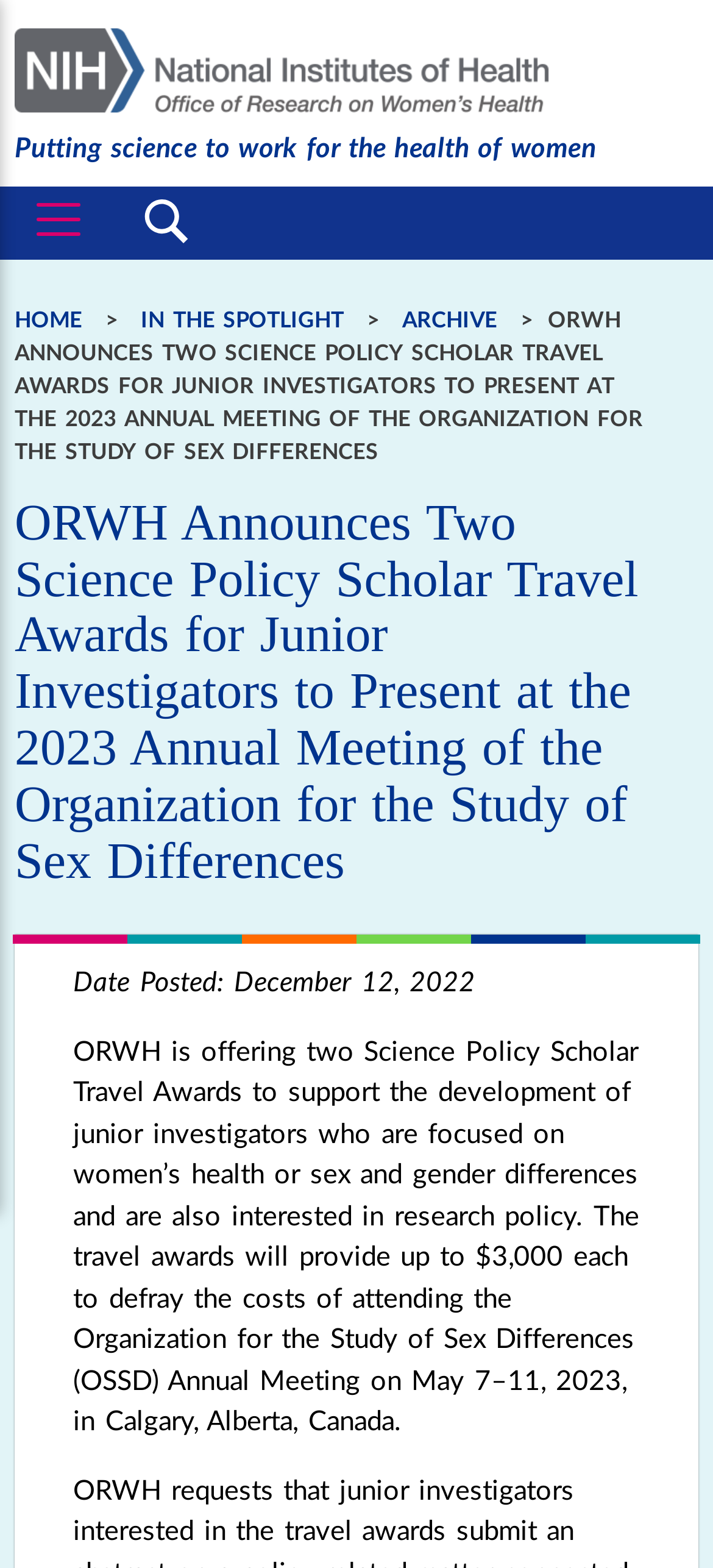Create a detailed narrative describing the layout and content of the webpage.

The webpage is focused on the "Office of Research on Women's Health" (ORWH) and features a prominent heading with the organization's name at the top left corner. Below the heading is a link to the ORWH website, accompanied by an image with the same name. 

To the right of the ORWH heading is a static text that reads "Putting science to work for the health of women". 

There are two buttons on the top right corner: "Toggle navigation" and "Toggle Search". The "Toggle Search" button has a "Submit" text next to it. 

Below the buttons is a navigation section with a "Breadcrumb" heading, which contains links to "HOME", "IN THE SPOTLIGHT", and "ARCHIVE". 

The main content of the webpage is an announcement about two Science Policy Scholar Travel Awards for junior investigators, which is presented in a large heading. The announcement is followed by a static text that provides details about the awards, including the date posted, the purpose of the awards, and the application process.